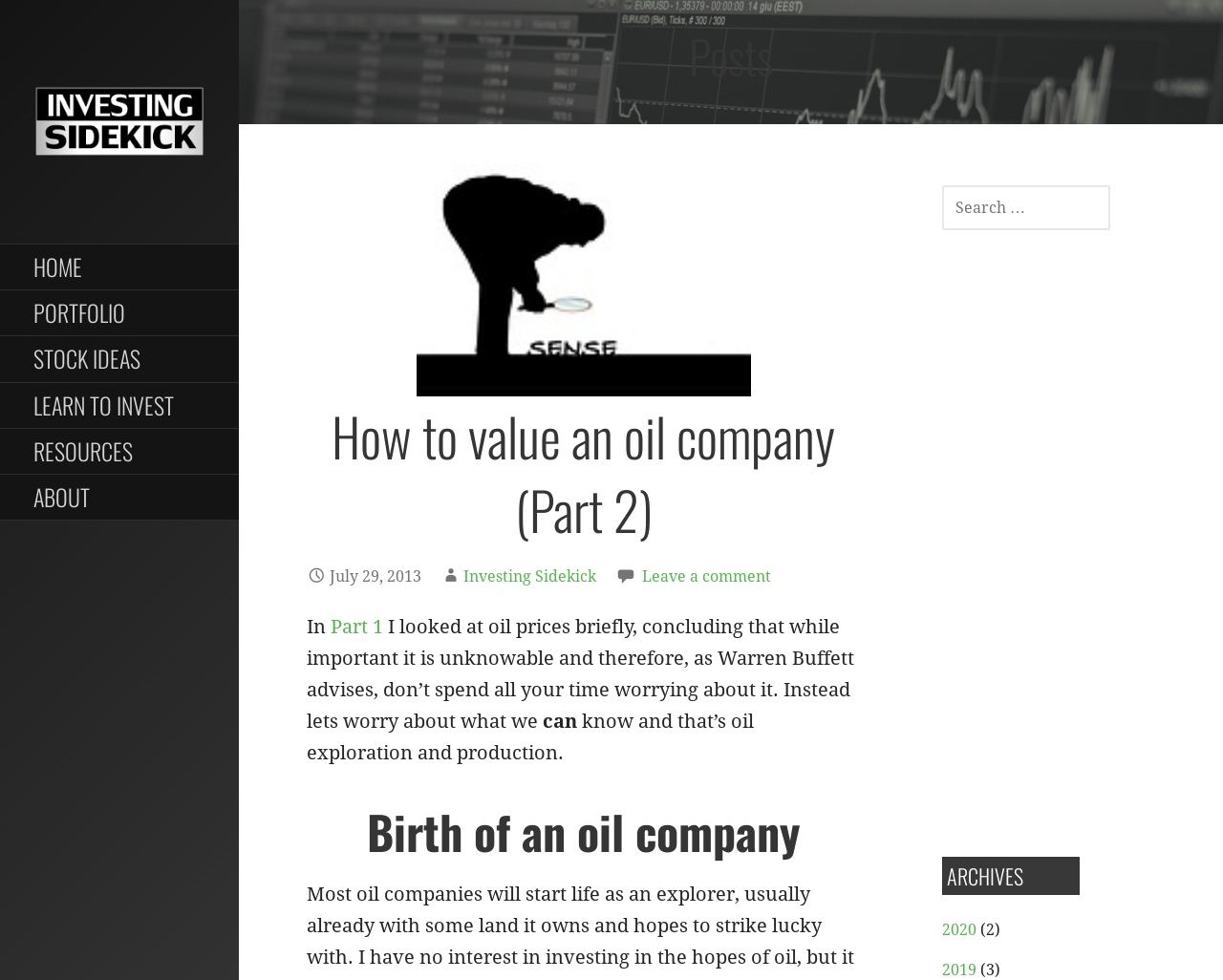Please provide the bounding box coordinates for the element that needs to be clicked to perform the instruction: "Search for a term". The coordinates must consist of four float numbers between 0 and 1, formatted as [left, top, right, bottom].

[0.77, 0.189, 0.908, 0.234]